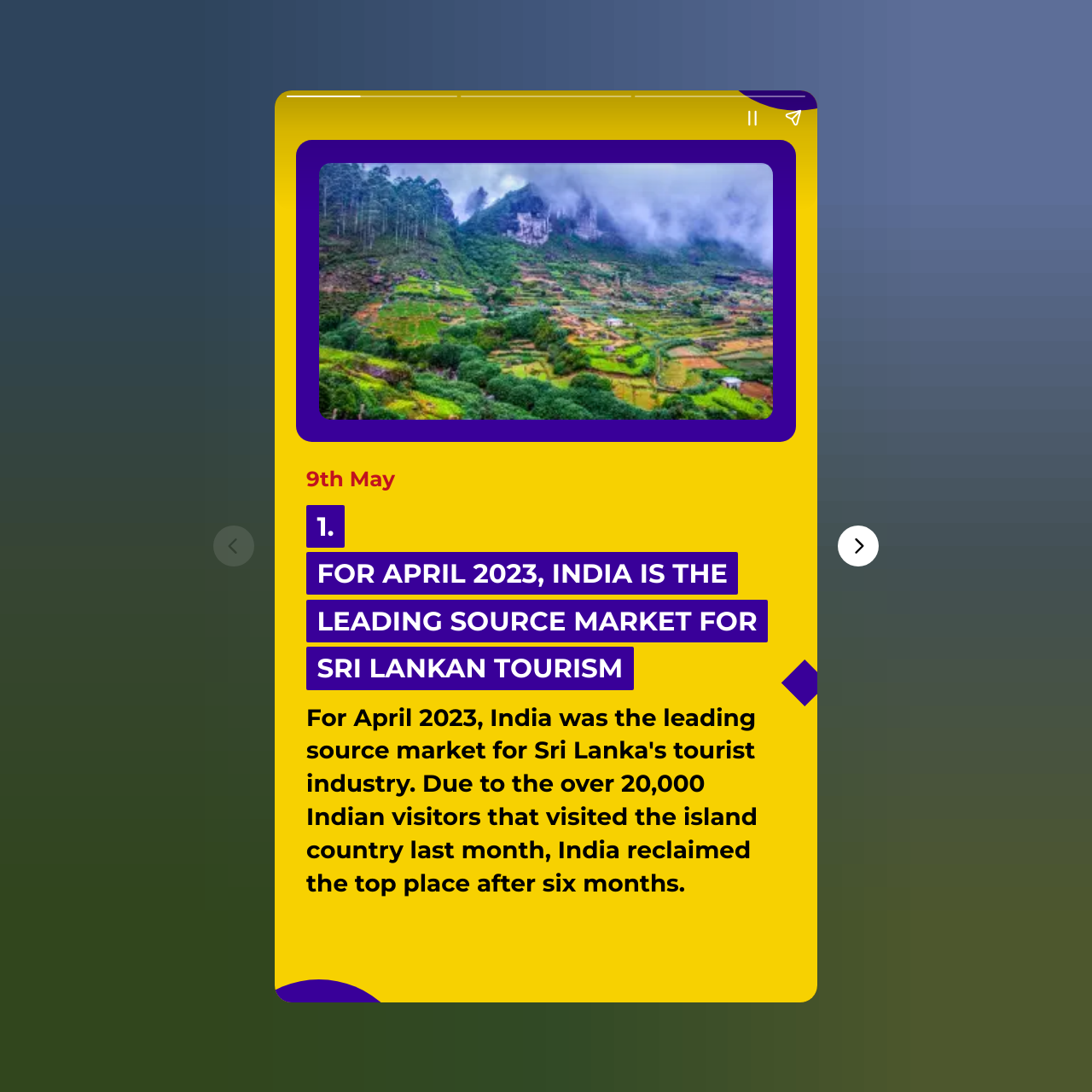Determine the bounding box for the described HTML element: "aria-label="Pause story"". Ensure the coordinates are four float numbers between 0 and 1 in the format [left, top, right, bottom].

[0.67, 0.089, 0.708, 0.126]